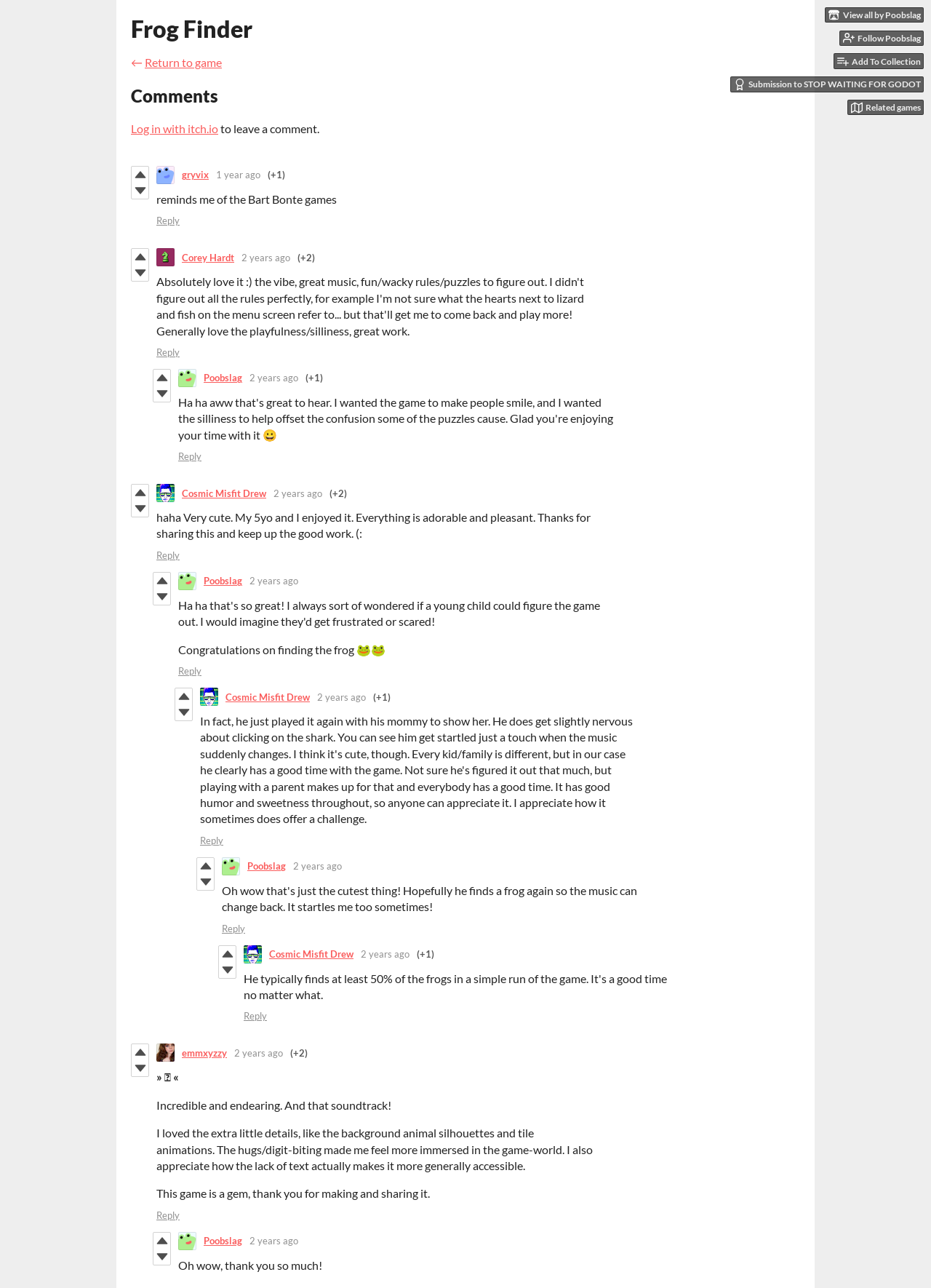Show the bounding box coordinates of the element that should be clicked to complete the task: "View all games by Poobslag".

[0.886, 0.006, 0.992, 0.018]